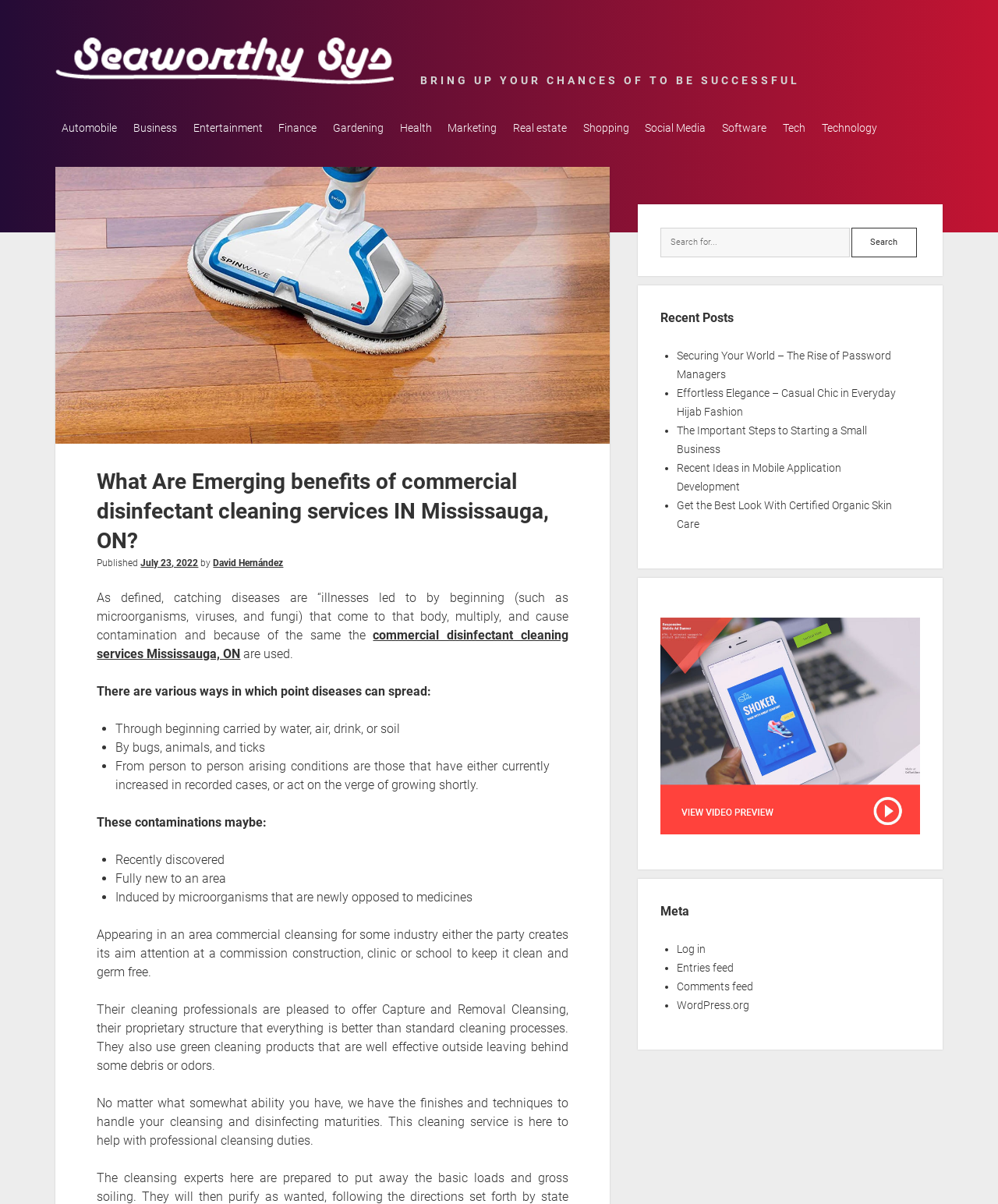Write an elaborate caption that captures the essence of the webpage.

This webpage appears to be a blog post about the emerging benefits of commercial disinfectant cleaning services in Mississauga, ON. At the top of the page, there is a logo and a link to "Seaworthy Sys" on the left, and a heading that reads "BRING UP YOUR CHANCES OF TO BE SUCCESSFUL" on the right. Below this, there are several links to different categories, including "Automobile", "Business", "Entertainment", and more, which are arranged horizontally across the page.

The main content of the page is a blog post that discusses the importance of commercial disinfectant cleaning services. The post is divided into several sections, with headings and subheadings that break up the text. There are also several links throughout the post, including one to "commercial disinfectant cleaning services Mississauga, ON".

On the right-hand side of the page, there is a sidebar with several sections, including a search bar, a list of recent posts, and a section labeled "Meta" with links to log in, entries feed, comments feed, and WordPress.org. The recent posts section lists several article titles, including "Securing Your World – The Rise of Password Managers" and "Get the Best Look With Certified Organic Skin Care".

There are also several images on the page, including a logo for "Seaworthy Sys" at the top and an image related to handyman services near me in Jacksonville, FL, which is located below the main heading.